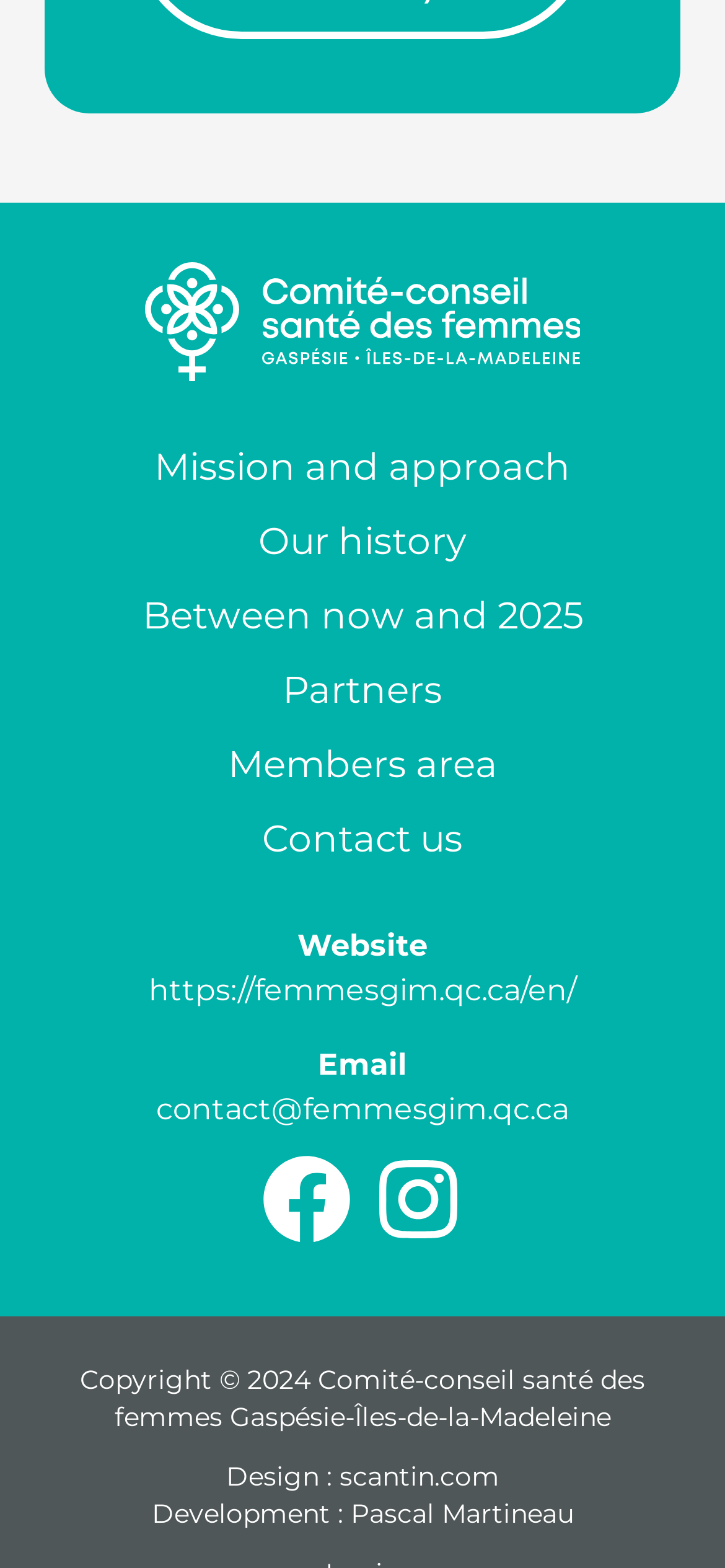Find the bounding box coordinates for the area that should be clicked to accomplish the instruction: "Visit Our history".

[0.356, 0.328, 0.644, 0.361]